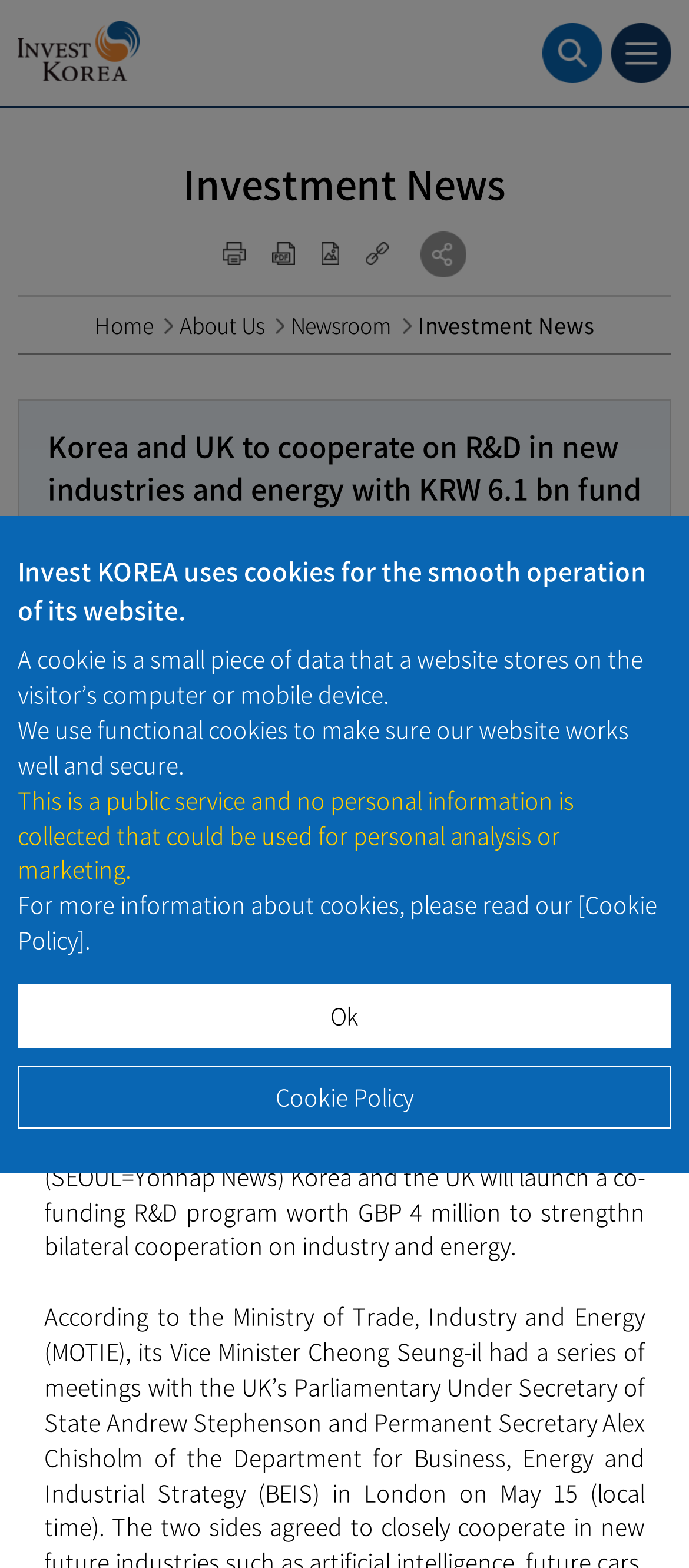Locate the UI element described by SNS layer popup in the provided webpage screenshot. Return the bounding box coordinates in the format (top-left x, top-left y, bottom-right x, bottom-right y), ensuring all values are between 0 and 1.

[0.61, 0.147, 0.677, 0.177]